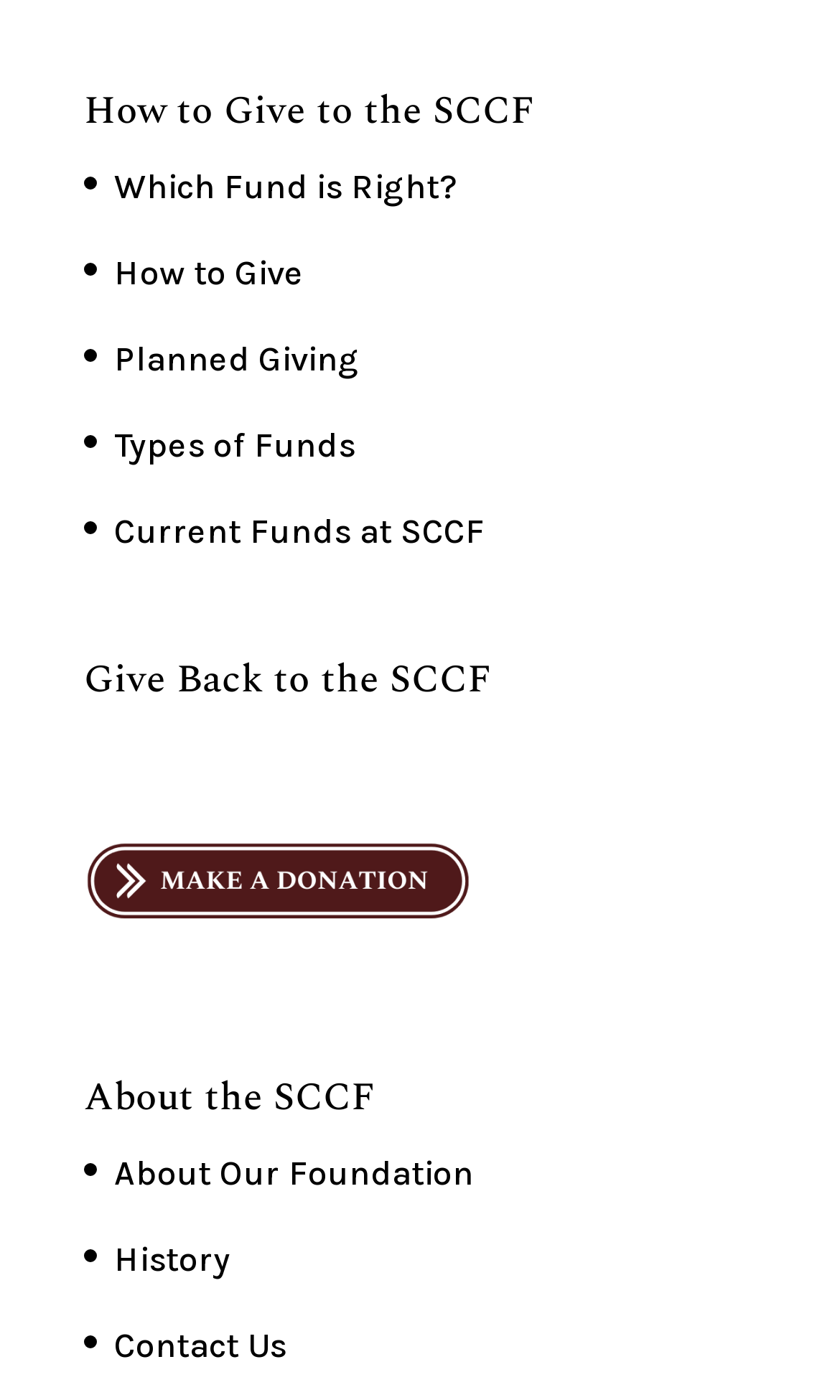How many links are available on this webpage?
Using the image, respond with a single word or phrase.

9